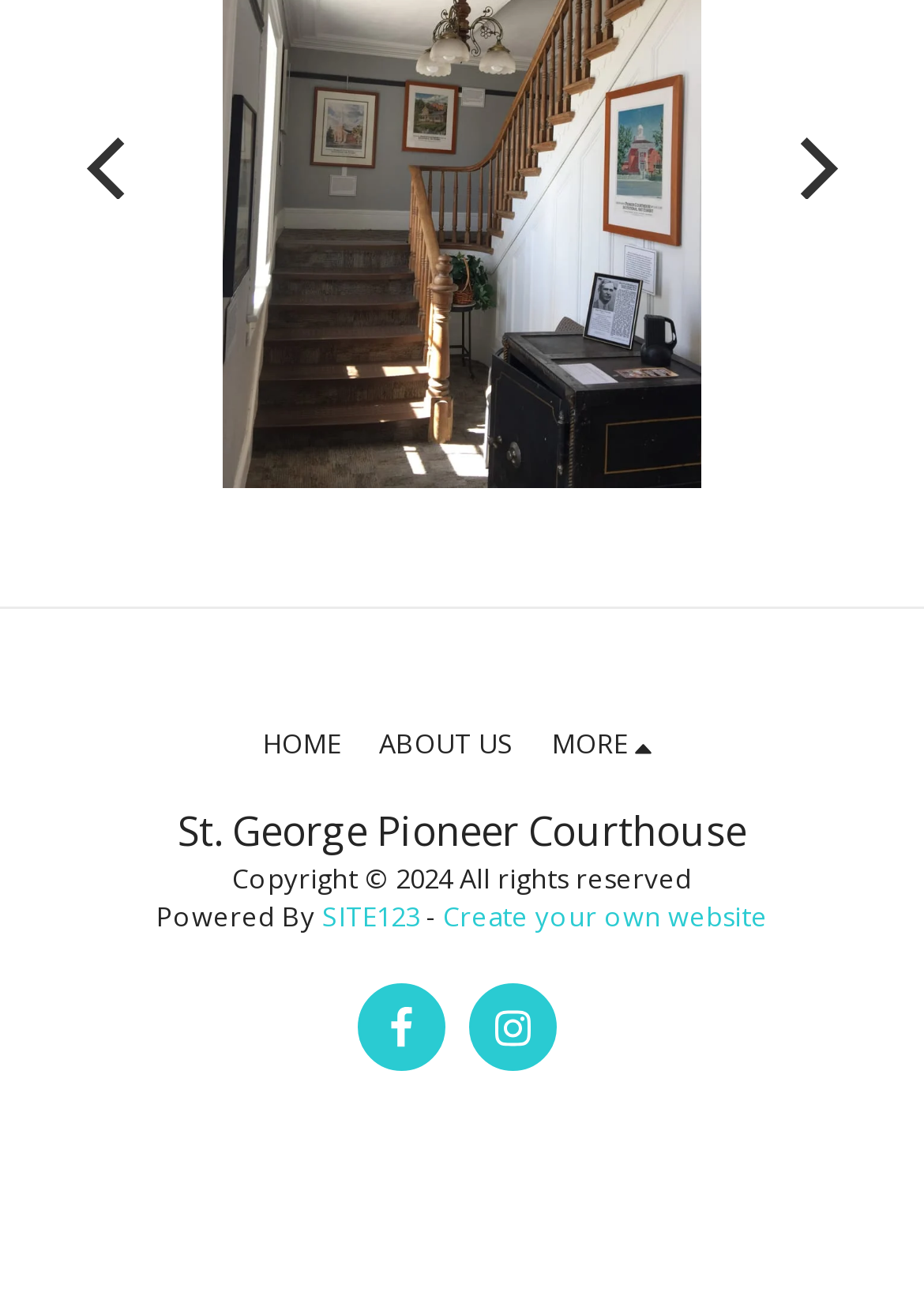Find the UI element described as: "About Us" and predict its bounding box coordinates. Ensure the coordinates are four float numbers between 0 and 1, [left, top, right, bottom].

[0.41, 0.557, 0.556, 0.593]